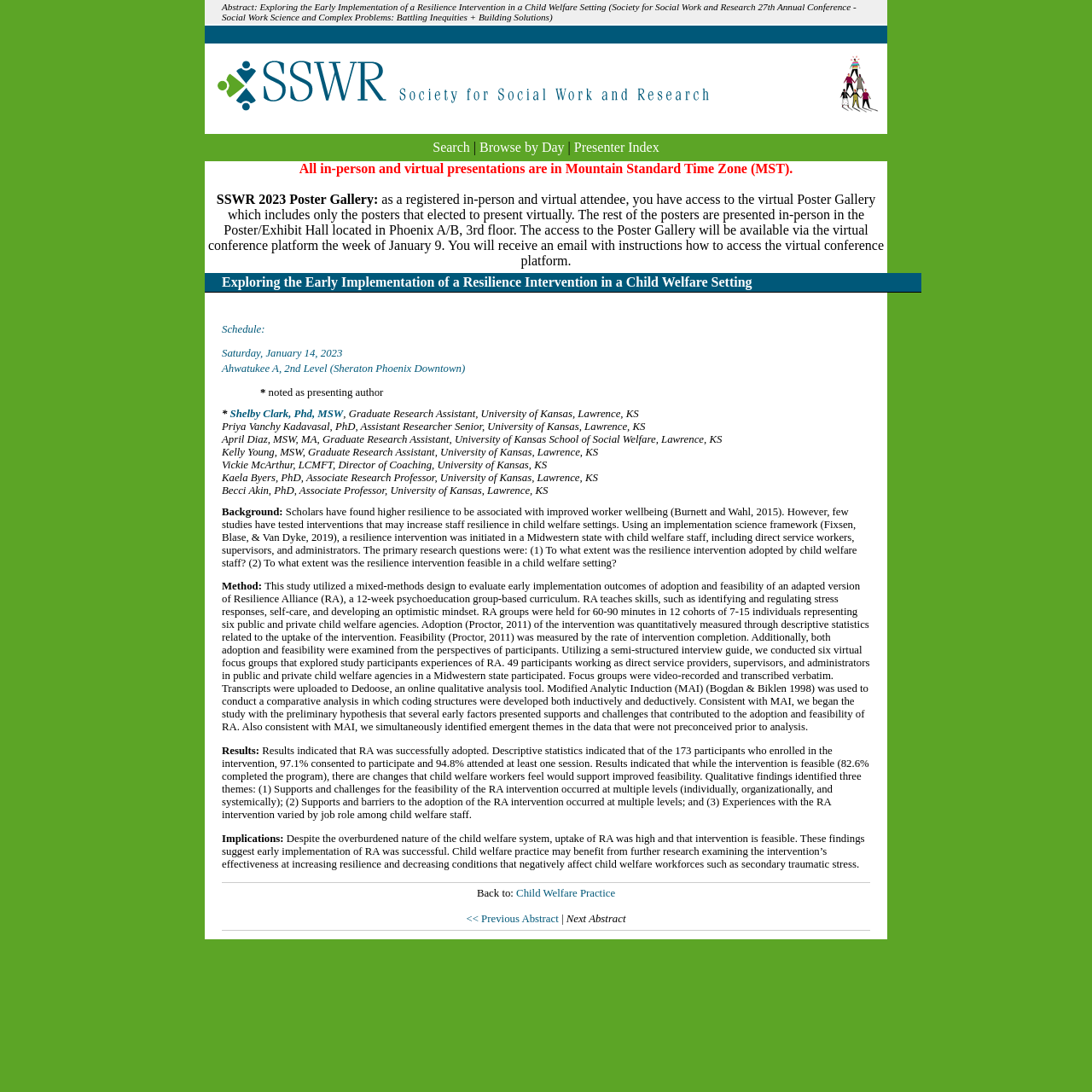Extract the top-level heading from the webpage and provide its text.

Abstract: Exploring the Early Implementation of a Resilience Intervention in a Child Welfare Setting (Society for Social Work and Research 27th Annual Conference - Social Work Science and Complex Problems: Battling Inequities + Building Solutions)